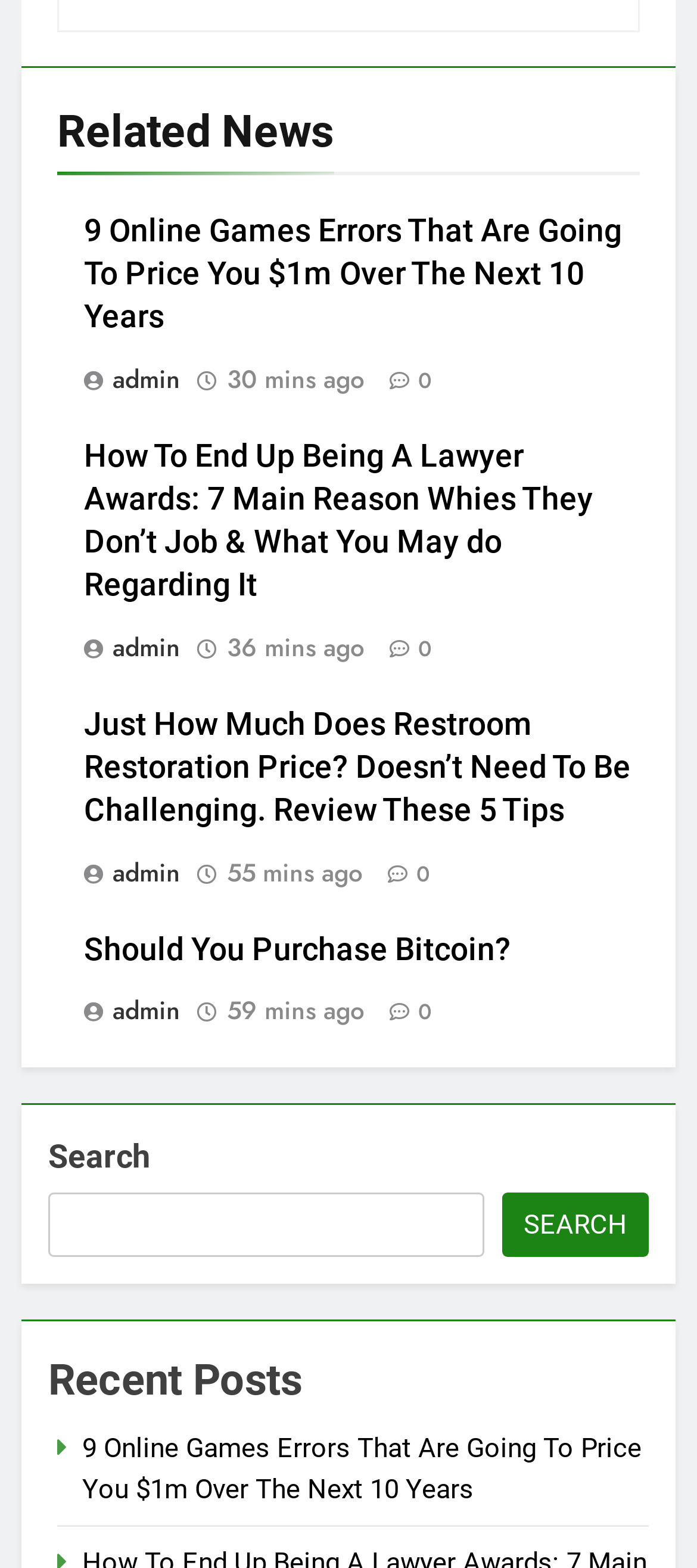What is the purpose of the search box?
Please provide a single word or phrase in response based on the screenshot.

To search for posts